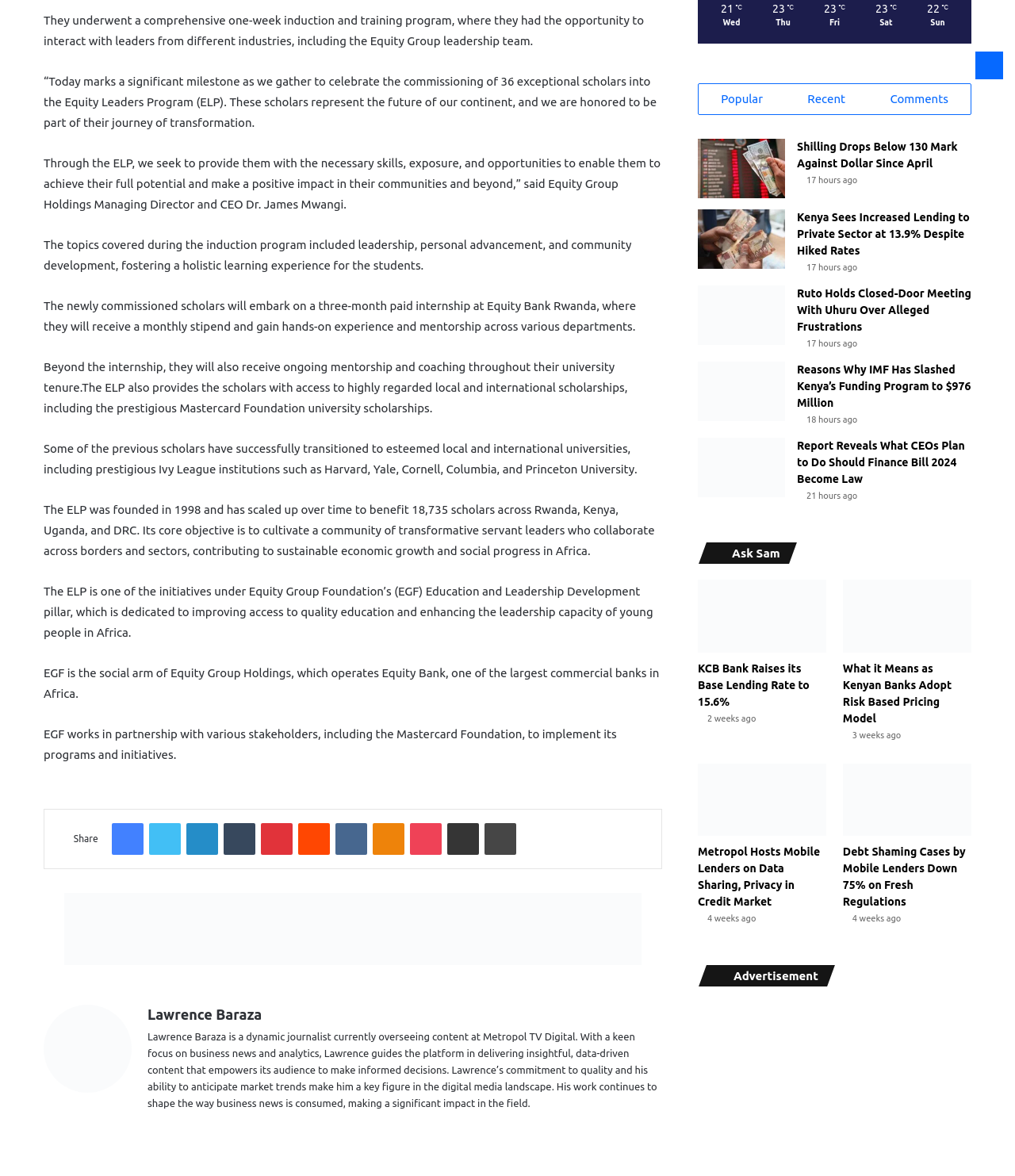Show the bounding box coordinates of the element that should be clicked to complete the task: "Check the latest news".

[0.688, 0.072, 0.774, 0.097]